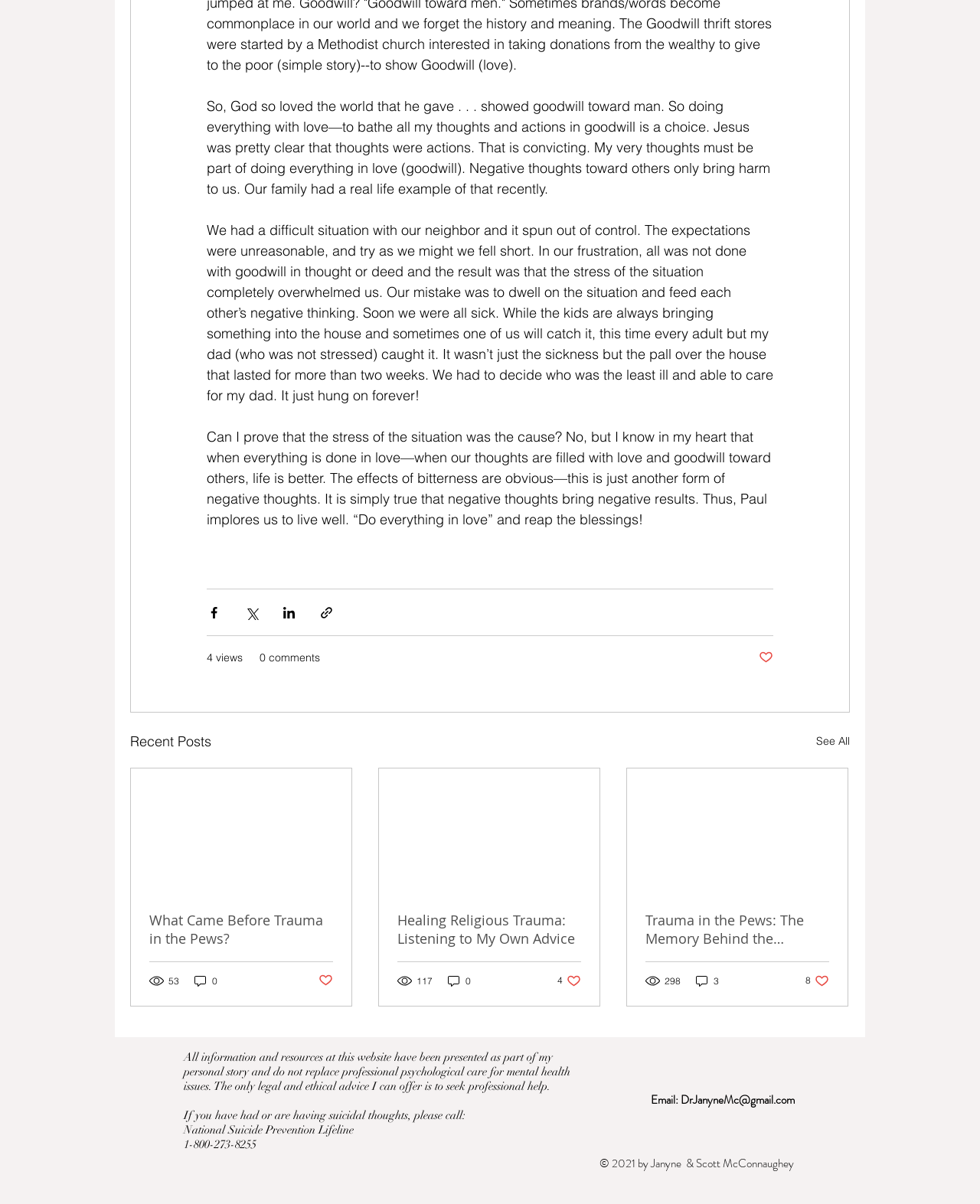Determine the bounding box coordinates for the area you should click to complete the following instruction: "Follow on Facebook".

None